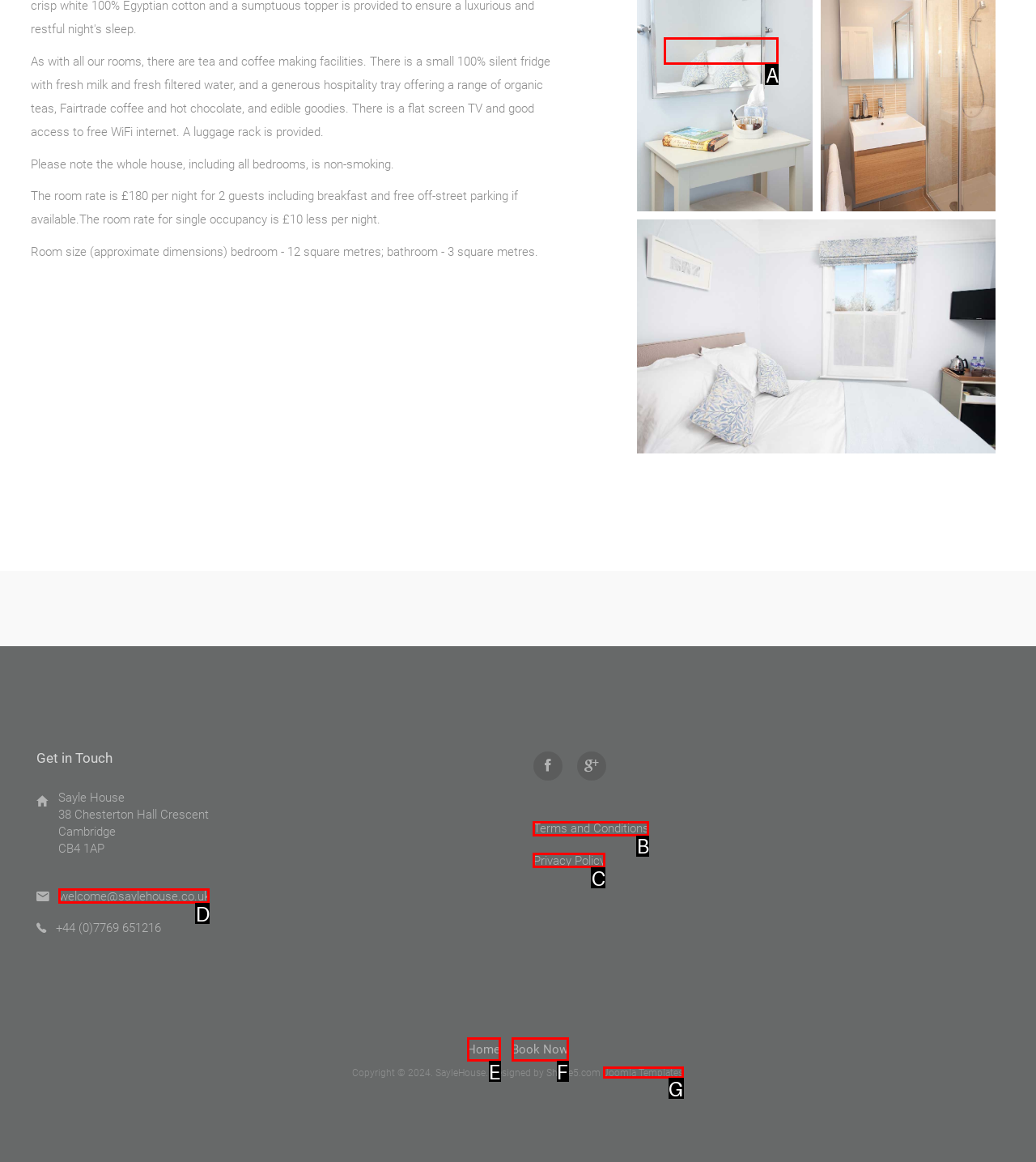Identify the HTML element that corresponds to the description: Terms and Conditions
Provide the letter of the matching option from the given choices directly.

B